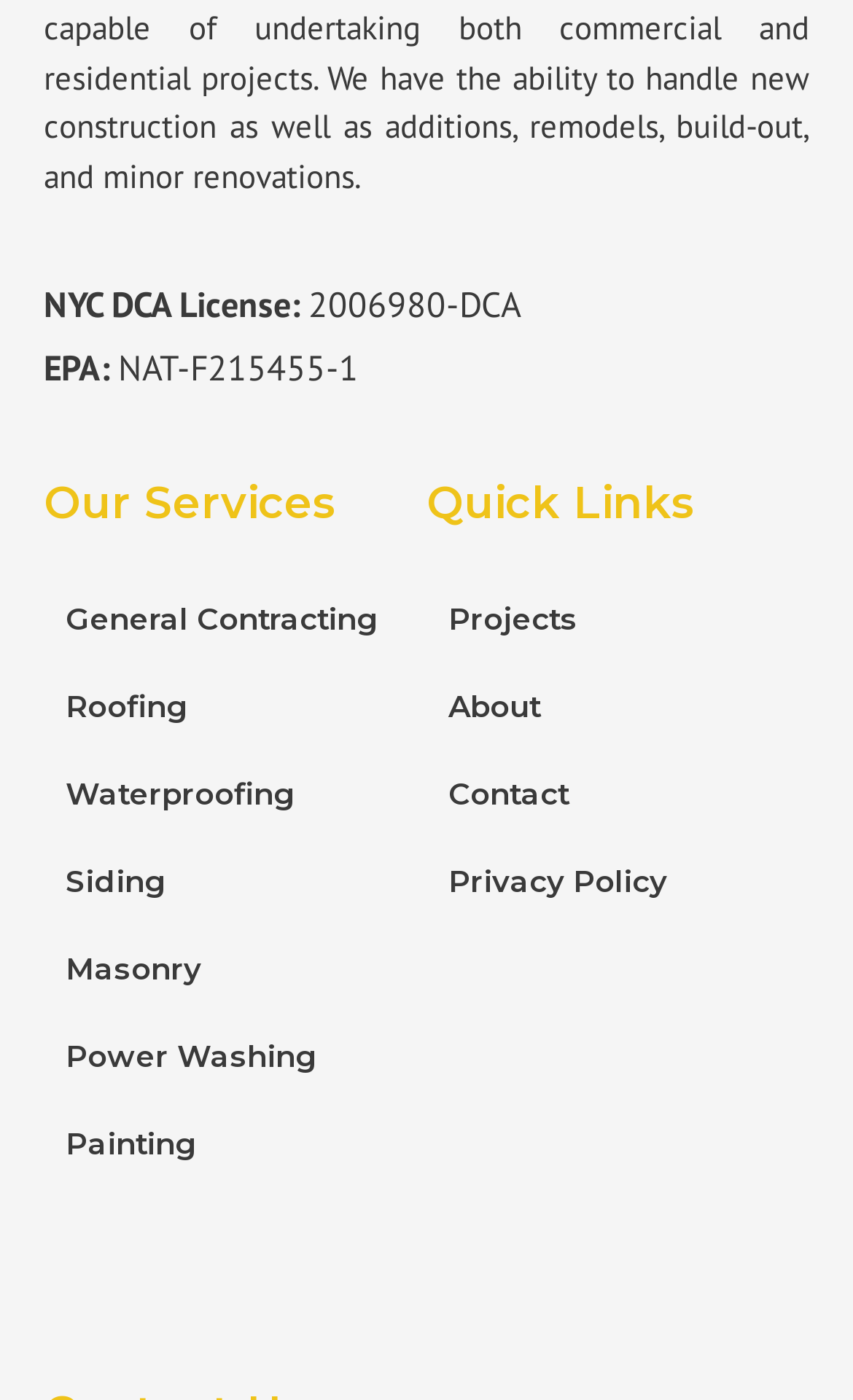Please locate the bounding box coordinates for the element that should be clicked to achieve the following instruction: "Read our Privacy Policy". Ensure the coordinates are given as four float numbers between 0 and 1, i.e., [left, top, right, bottom].

[0.5, 0.598, 0.949, 0.66]